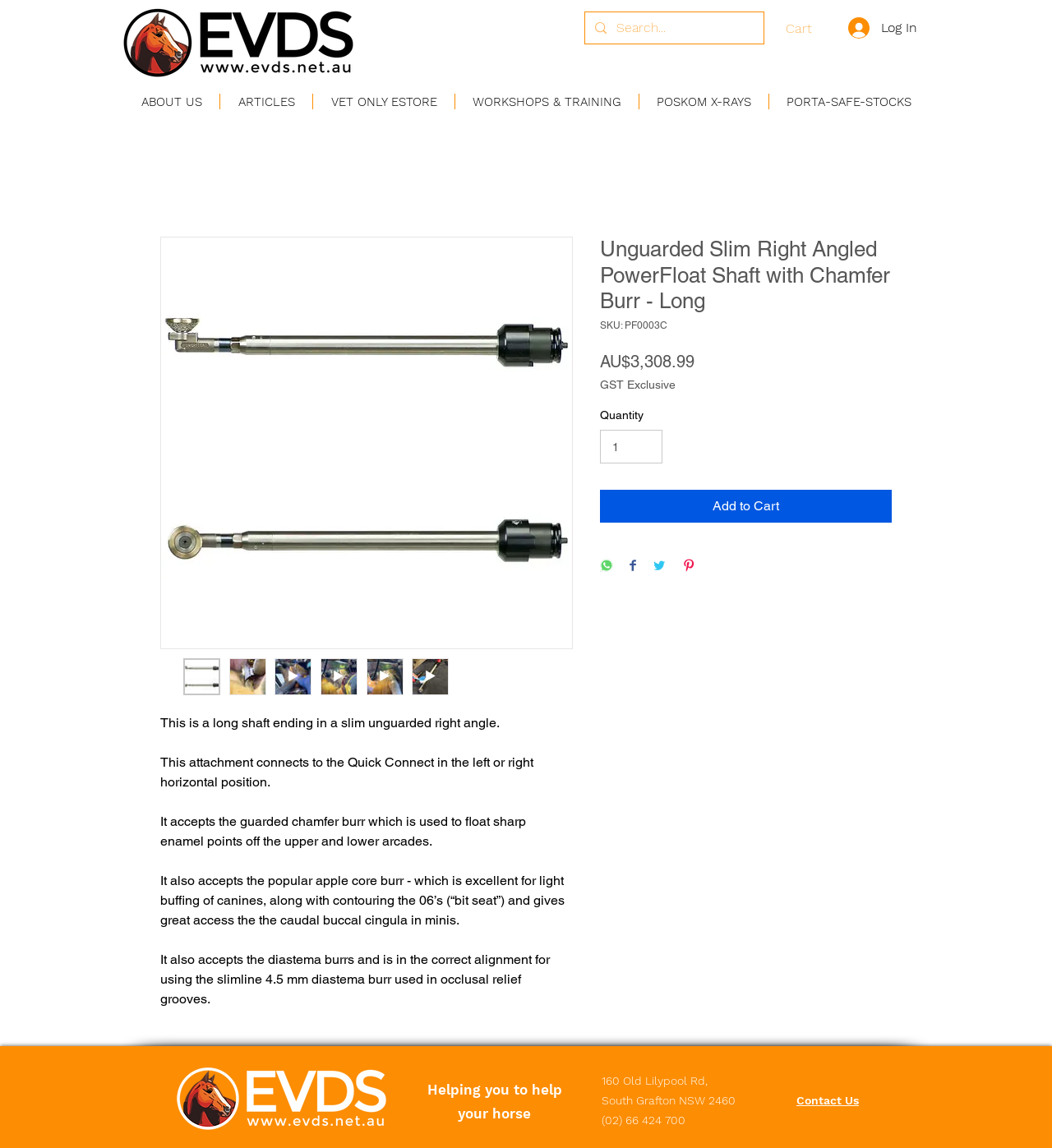Please find the bounding box for the UI element described by: "input value="1" aria-label="Quantity" value="1"".

[0.57, 0.375, 0.63, 0.404]